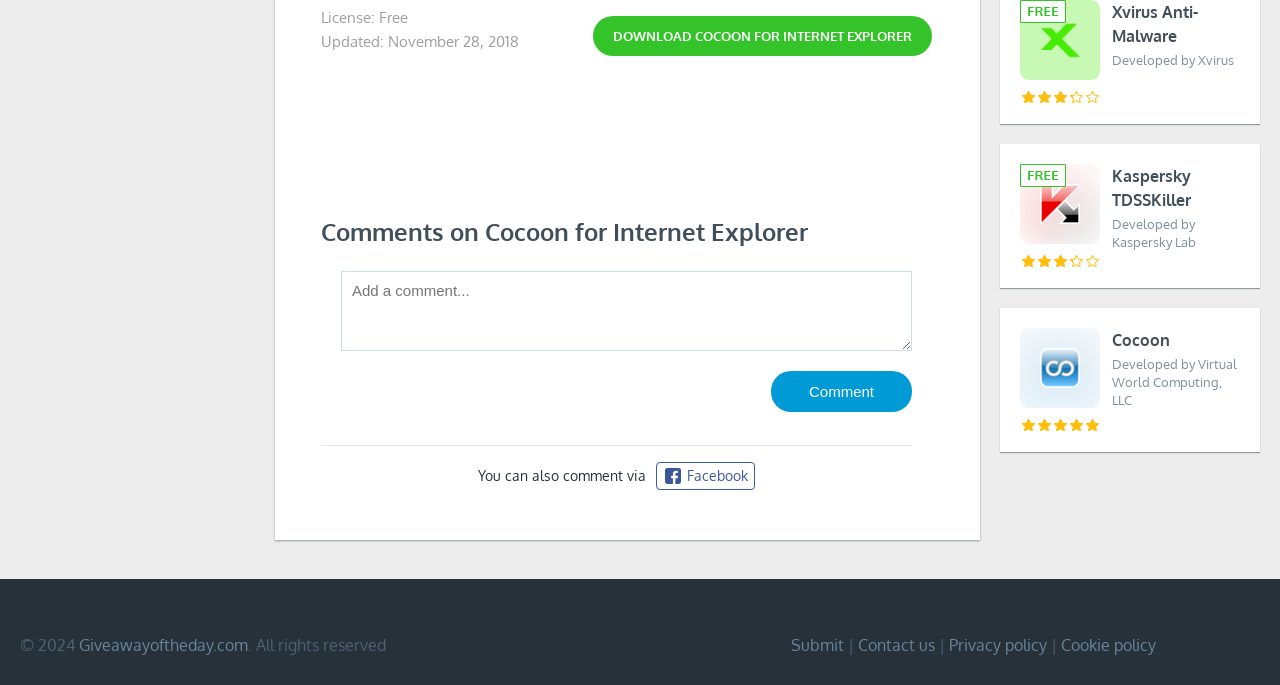Find the bounding box coordinates of the element I should click to carry out the following instruction: "Visit Kaspersky TDSSKiller website".

[0.781, 0.21, 0.984, 0.42]